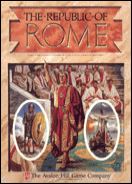What is the attire of the Roman leader?
Answer the question with a detailed explanation, including all necessary information.

The caption describes the Roman leader as standing prominently among onlookers in traditional Roman garb, and specifically mentions that the leader is wearing ornate attire.